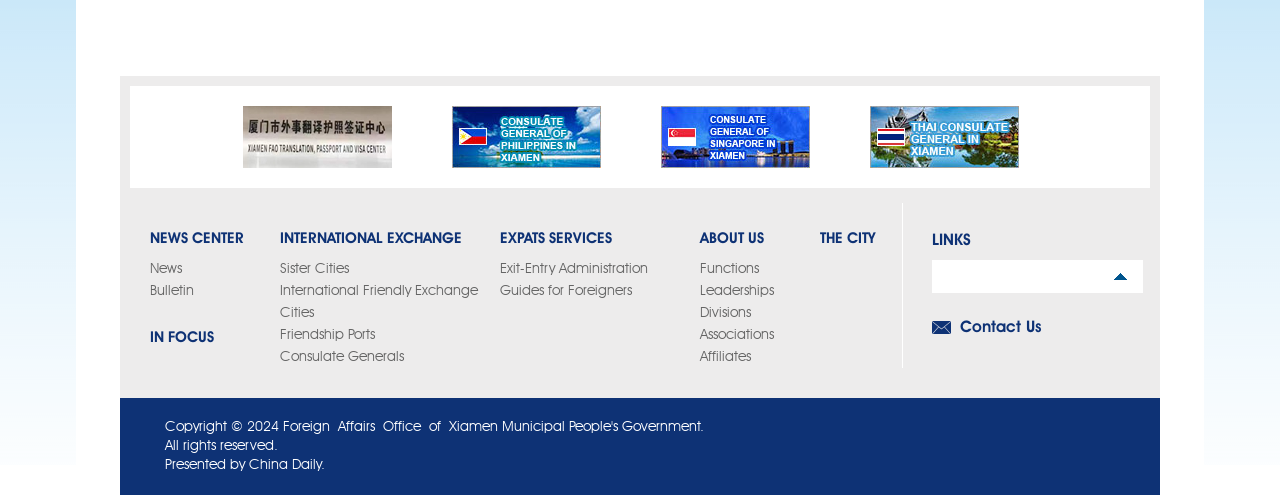Identify the bounding box coordinates of the element to click to follow this instruction: 'Know about the city'. Ensure the coordinates are four float values between 0 and 1, provided as [left, top, right, bottom].

[0.641, 0.463, 0.684, 0.499]